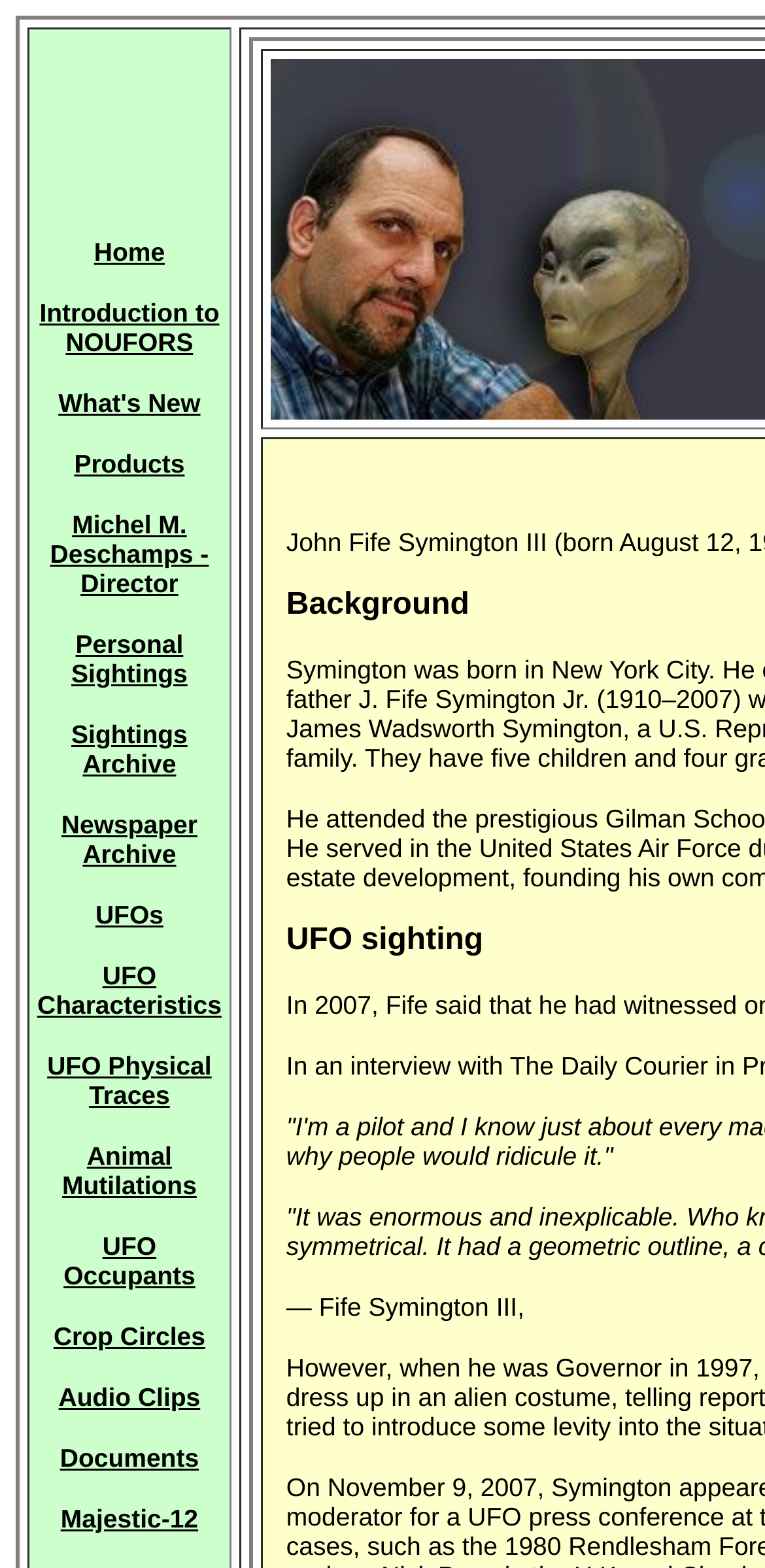Bounding box coordinates are given in the format (top-left x, top-left y, bottom-right x, bottom-right y). All values should be floating point numbers between 0 and 1. Provide the bounding box coordinate for the UI element described as: Home

[0.123, 0.15, 0.215, 0.171]